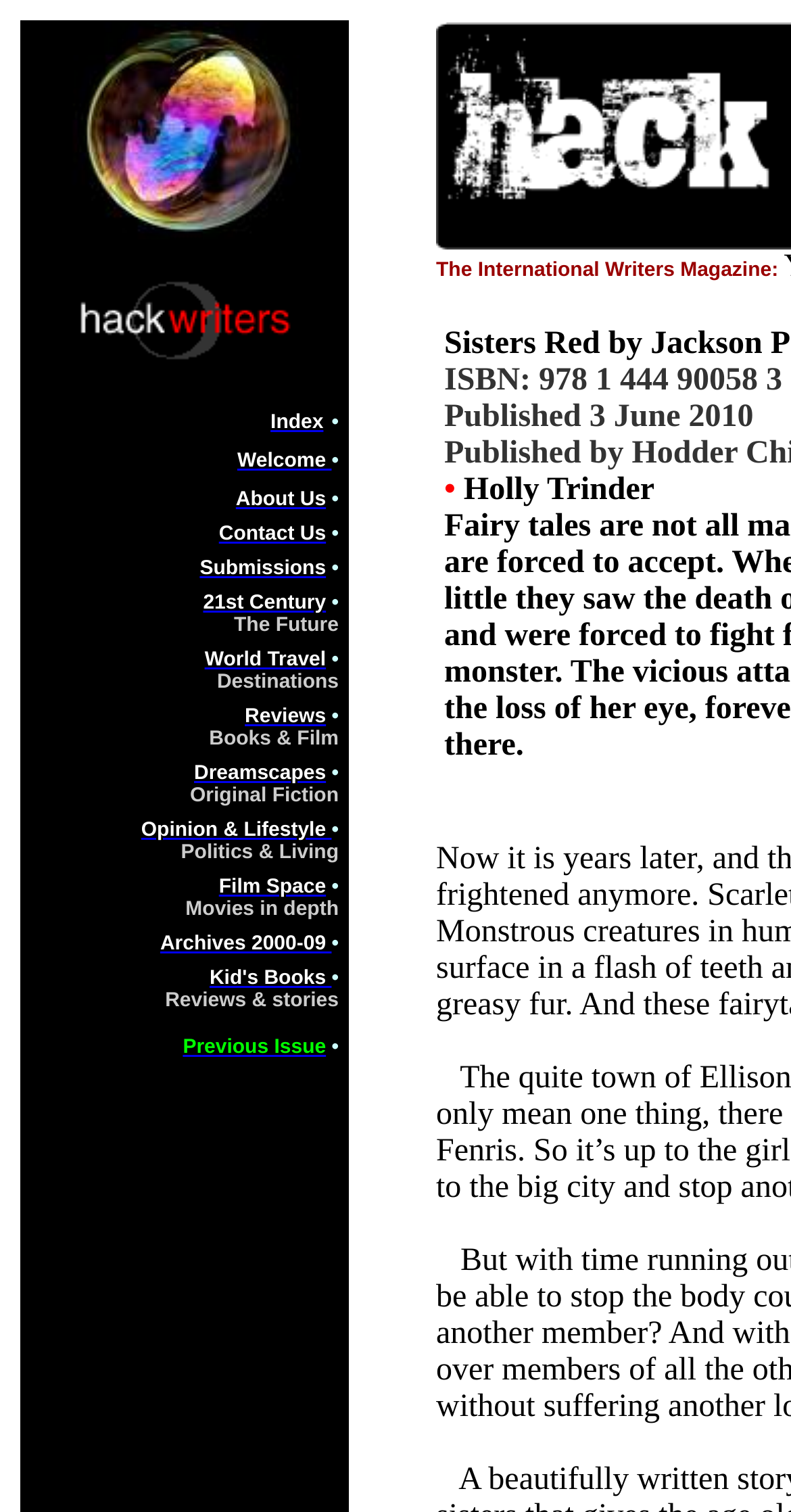Please specify the bounding box coordinates of the clickable region necessary for completing the following instruction: "Go to the Previous Issue". The coordinates must consist of four float numbers between 0 and 1, i.e., [left, top, right, bottom].

[0.231, 0.686, 0.412, 0.7]